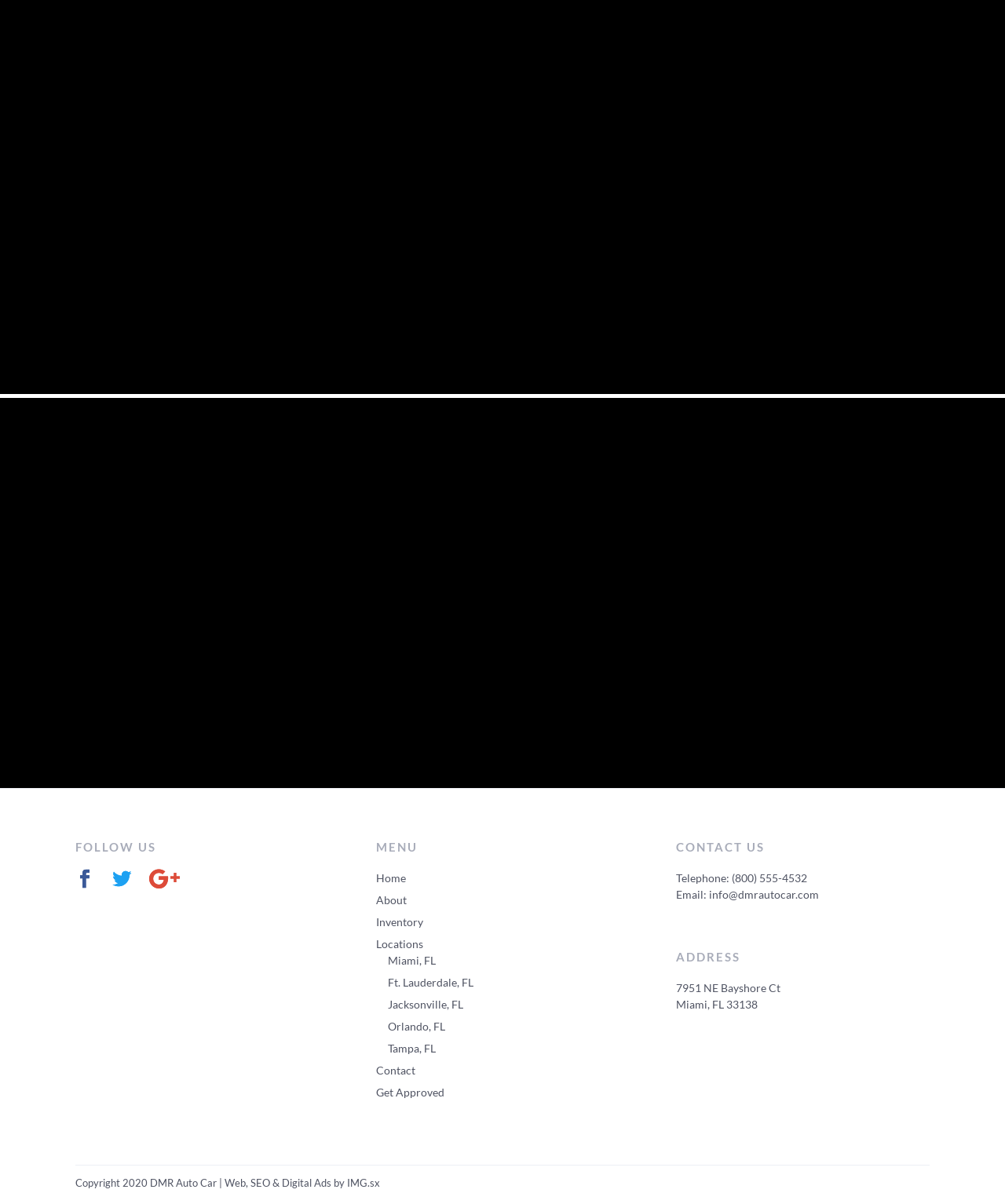Show me the bounding box coordinates of the clickable region to achieve the task as per the instruction: "Read testimonials".

None